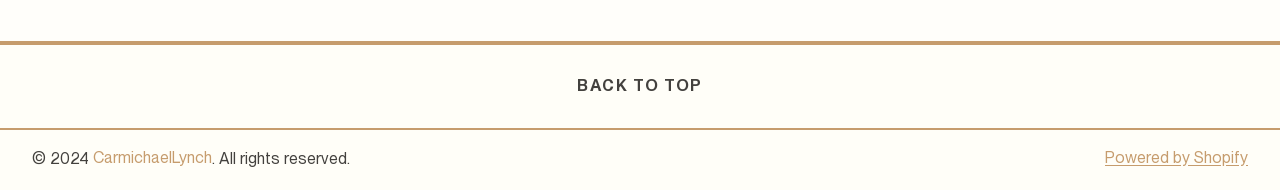Please find the bounding box for the following UI element description. Provide the coordinates in (top-left x, top-left y, bottom-right x, bottom-right y) format, with values between 0 and 1: CarmichaelLynch

[0.073, 0.664, 0.166, 1.0]